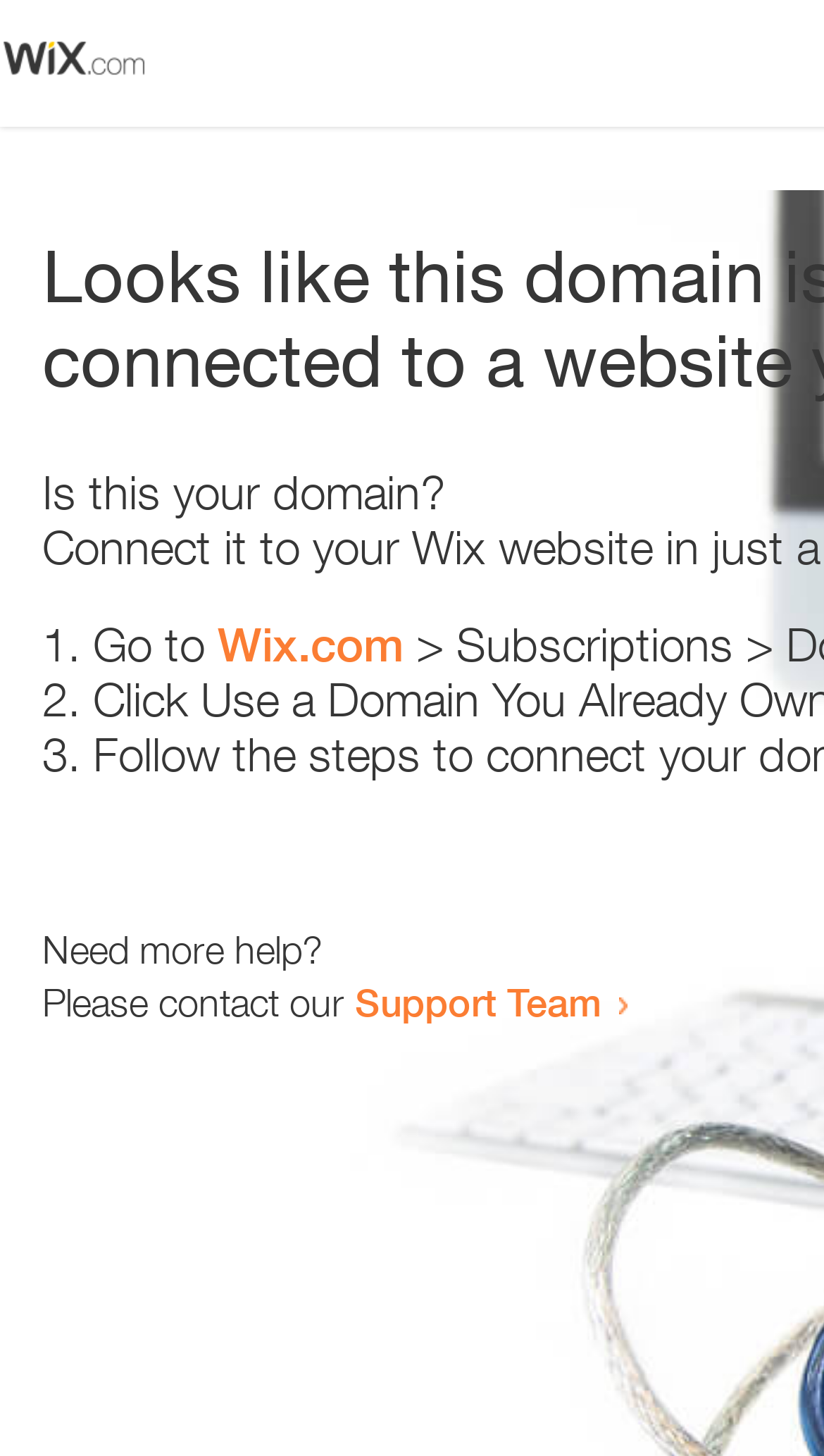Provide a short answer to the following question with just one word or phrase: What is the link in the first list item?

Wix.com